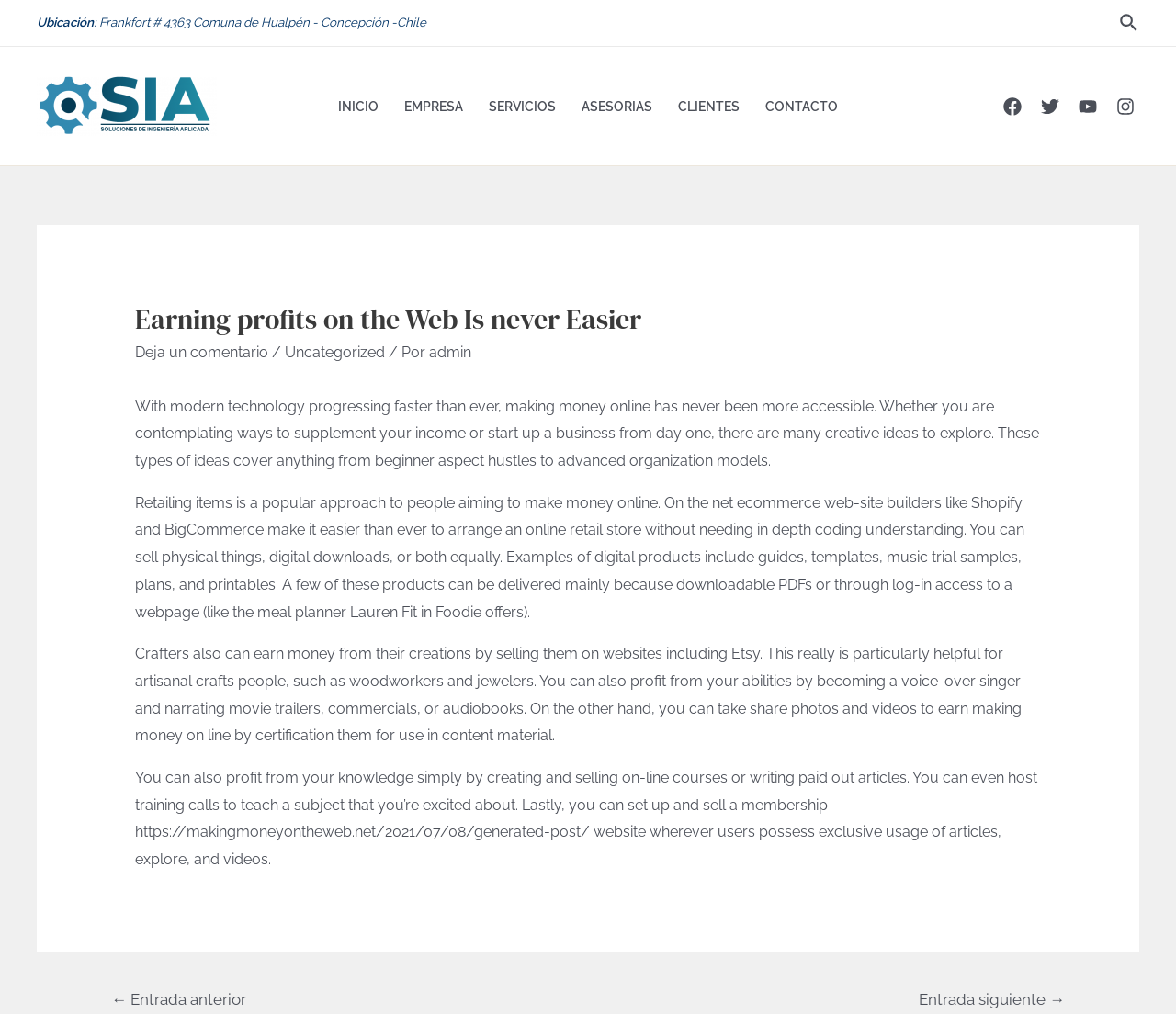Give a one-word or short-phrase answer to the following question: 
What is the location of SIA INGENIEROS?

Frankfort # 4363 Comuna de Hualpén - Concepción -Chile